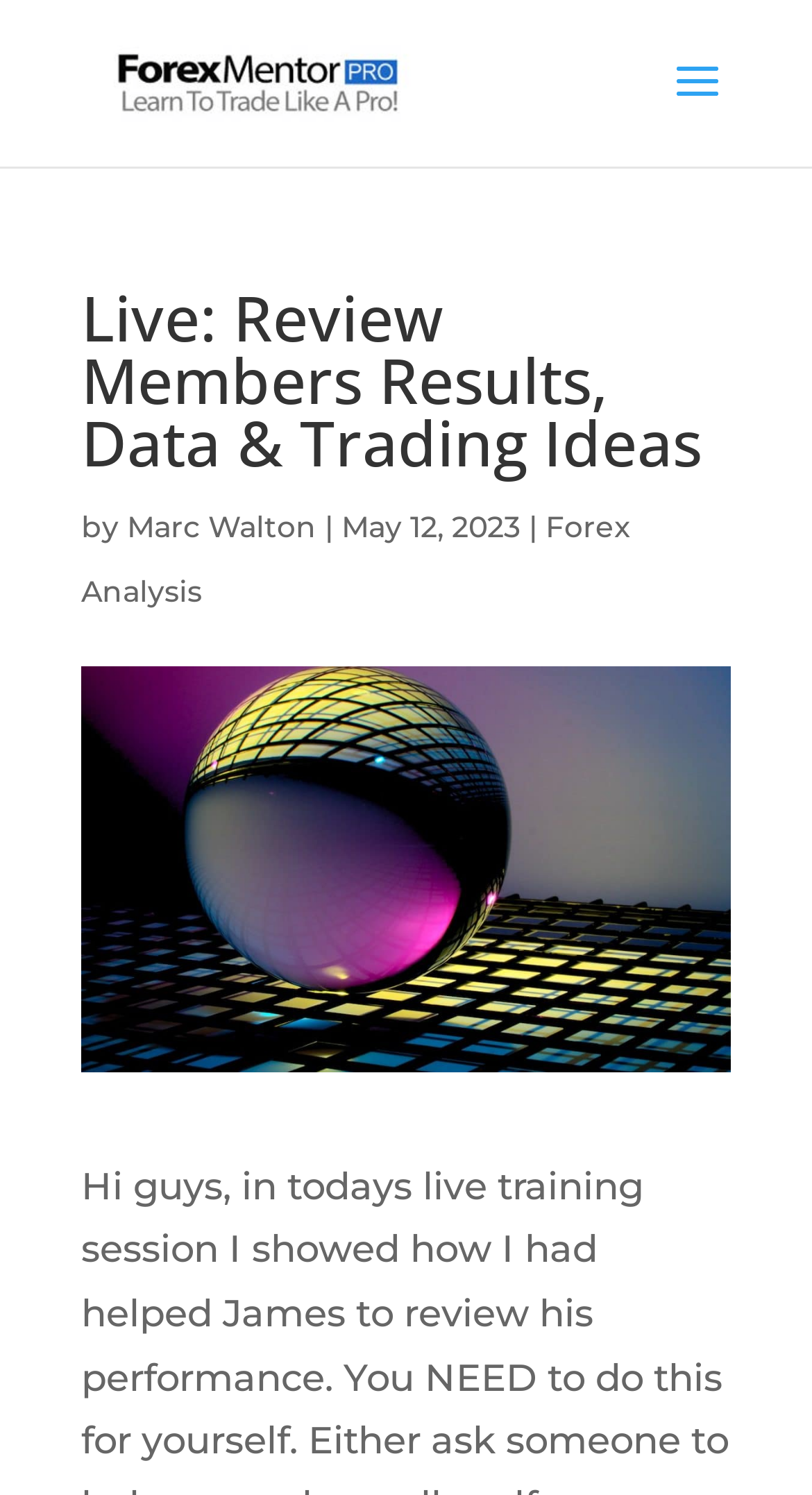What is the name of the blog?
Please ensure your answer to the question is detailed and covers all necessary aspects.

I found the name of the blog by looking at the link text at the top of the page, which is a common way to display the name of a blog or website.